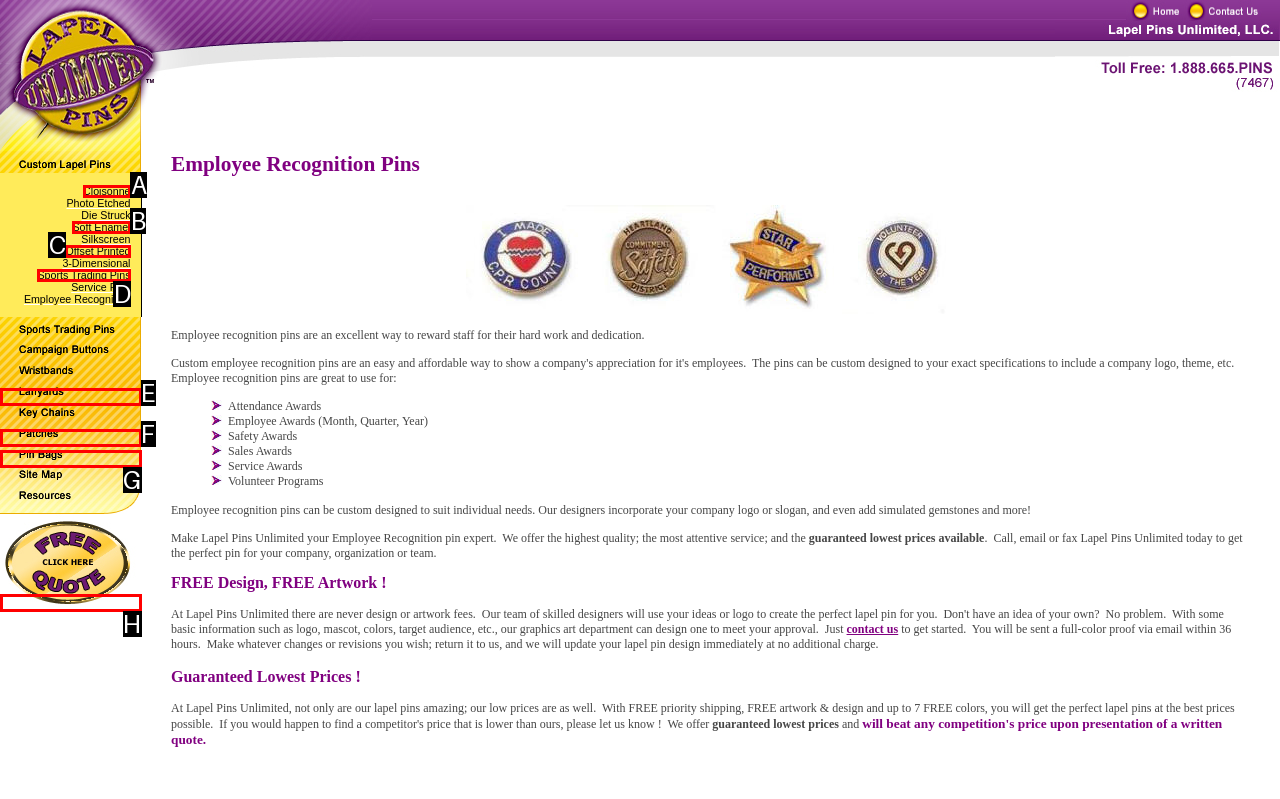Find the option you need to click to complete the following instruction: Click the link with text 'Cloisonne'
Answer with the corresponding letter from the choices given directly.

A